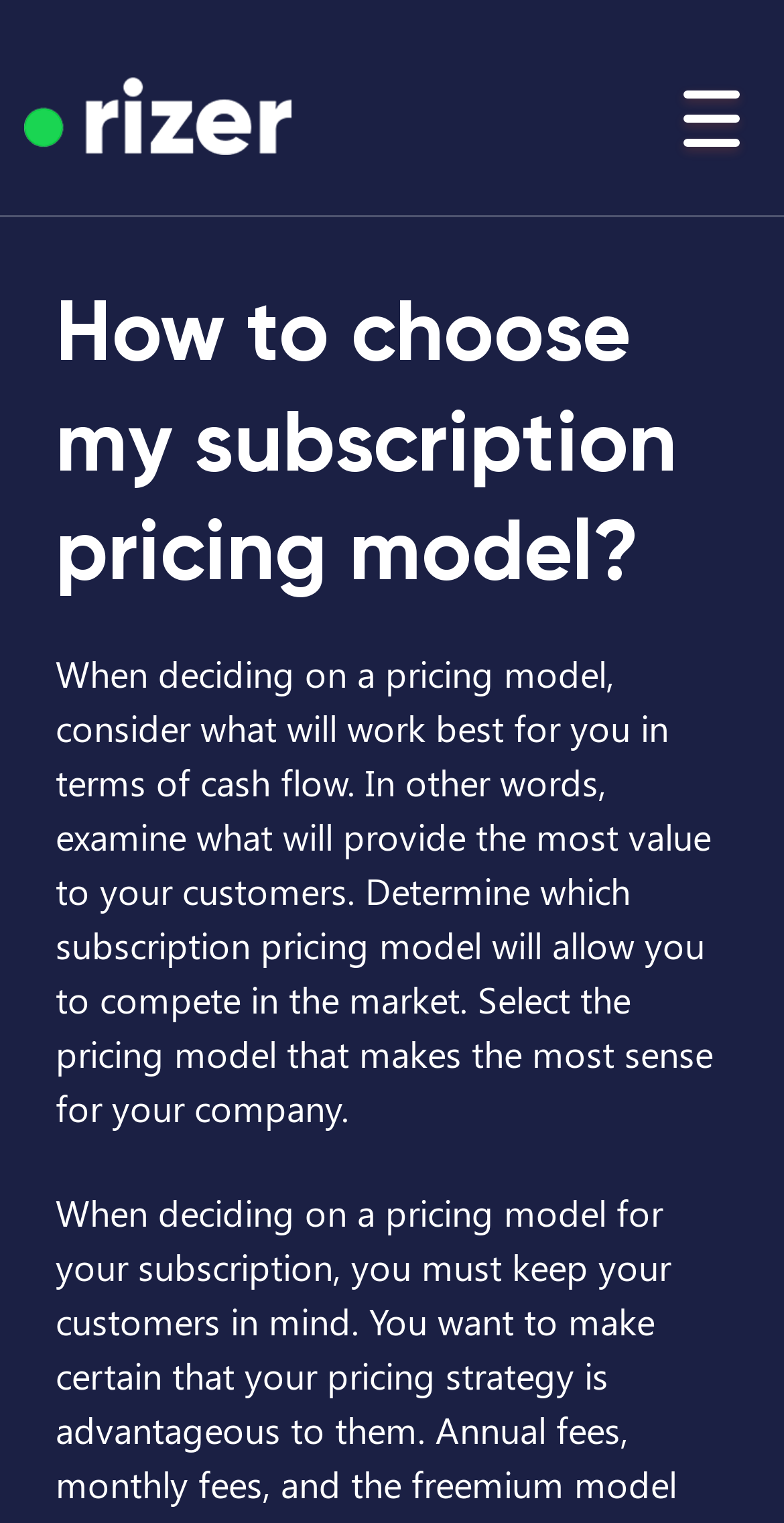Determine the main heading text of the webpage.

How to choose my subscription pricing model?